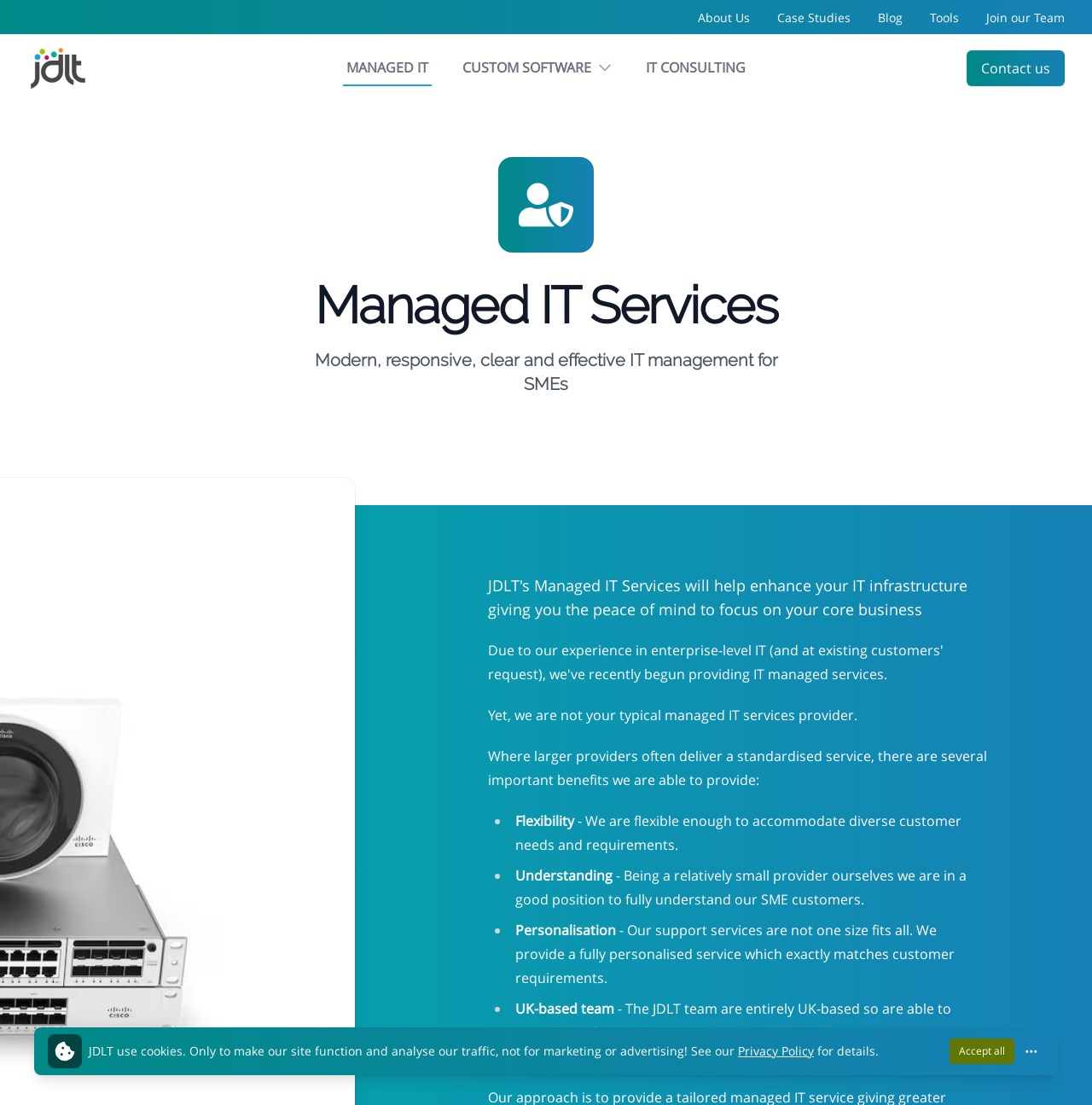Provide the bounding box coordinates of the HTML element described by the text: "···".

[0.938, 0.941, 0.95, 0.962]